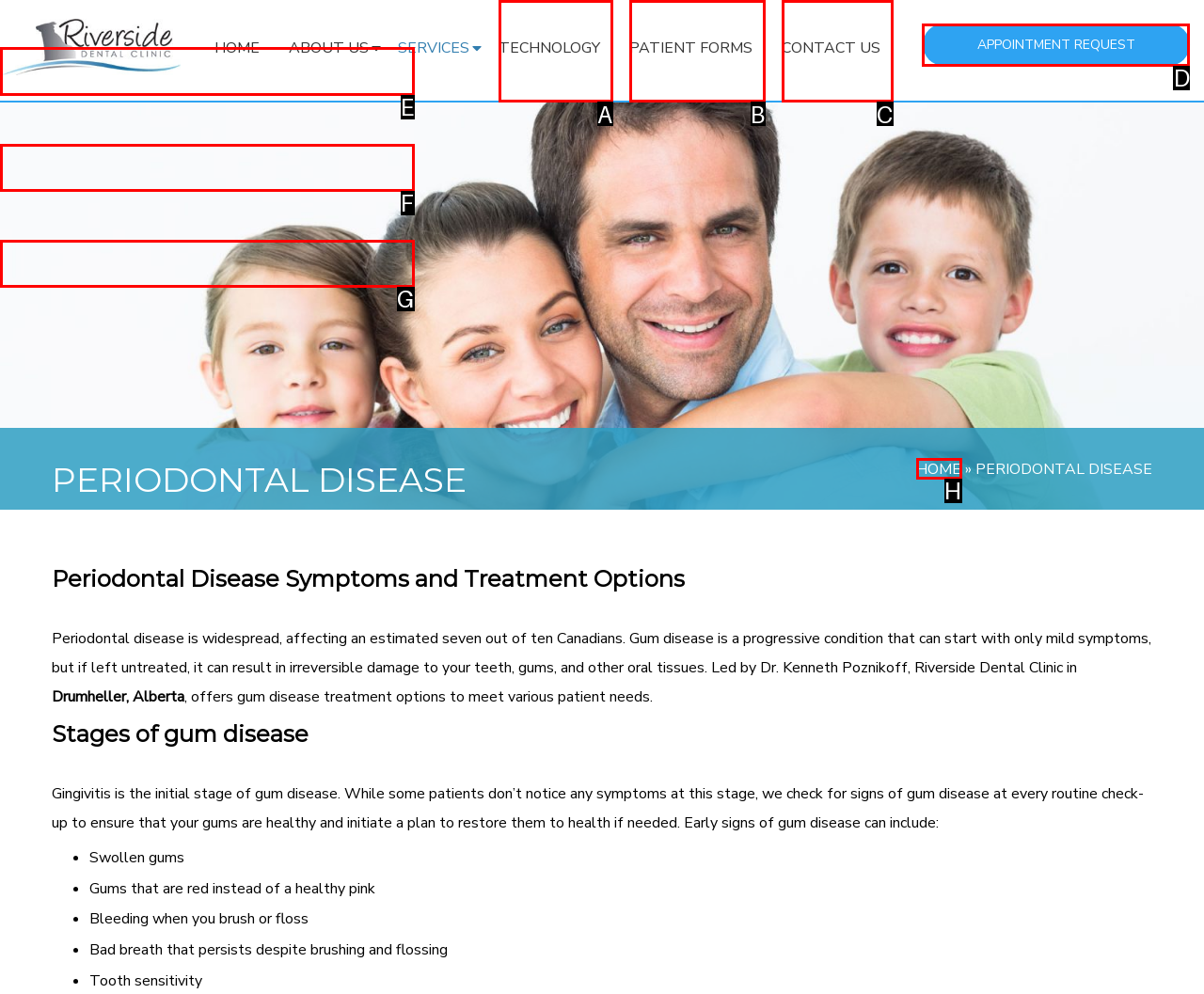Select the letter of the UI element you need to click on to fulfill this task: Click on the 'Meet the Dentists' link. Write down the letter only.

E